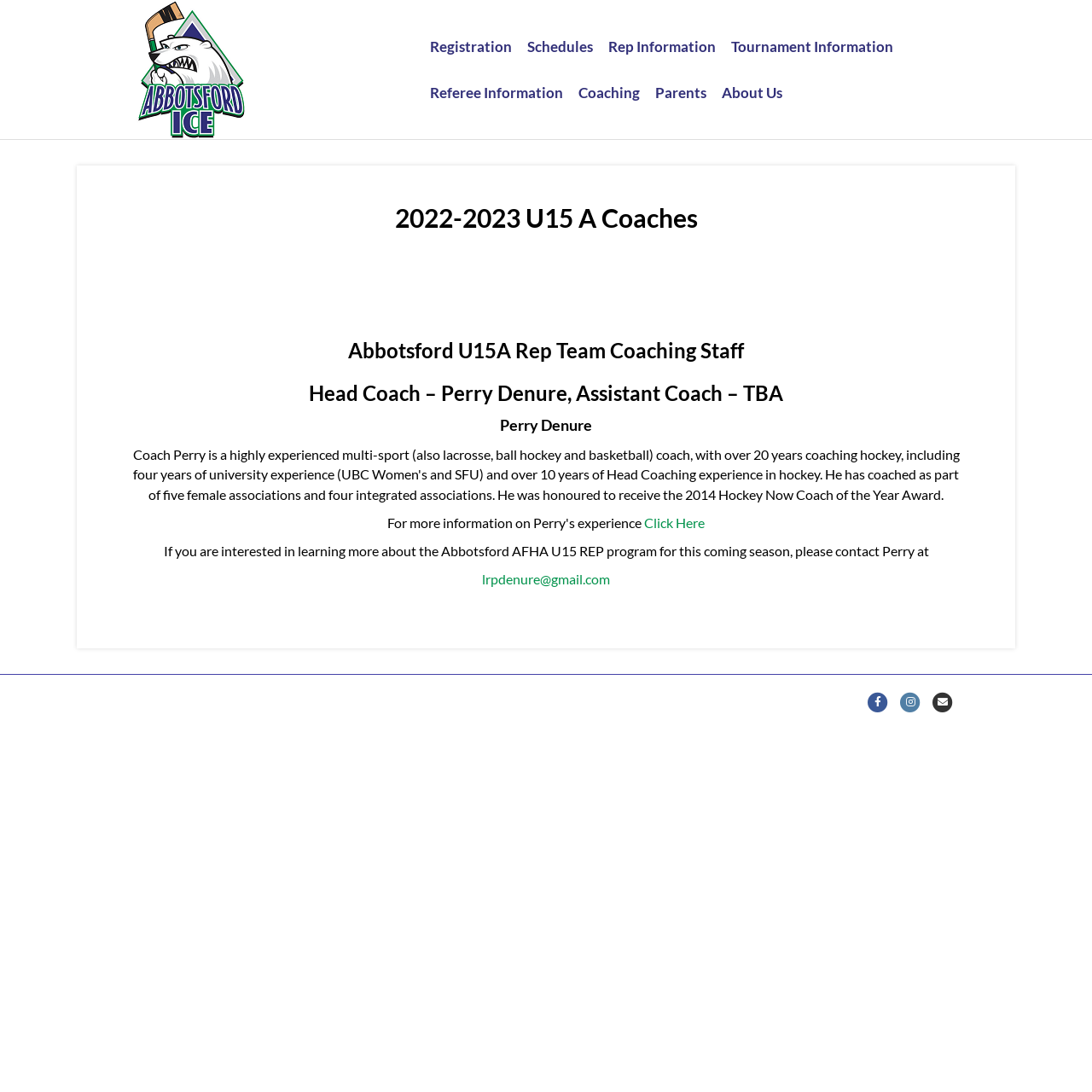Please identify the coordinates of the bounding box for the clickable region that will accomplish this instruction: "View the Coaching page".

[0.523, 0.064, 0.593, 0.106]